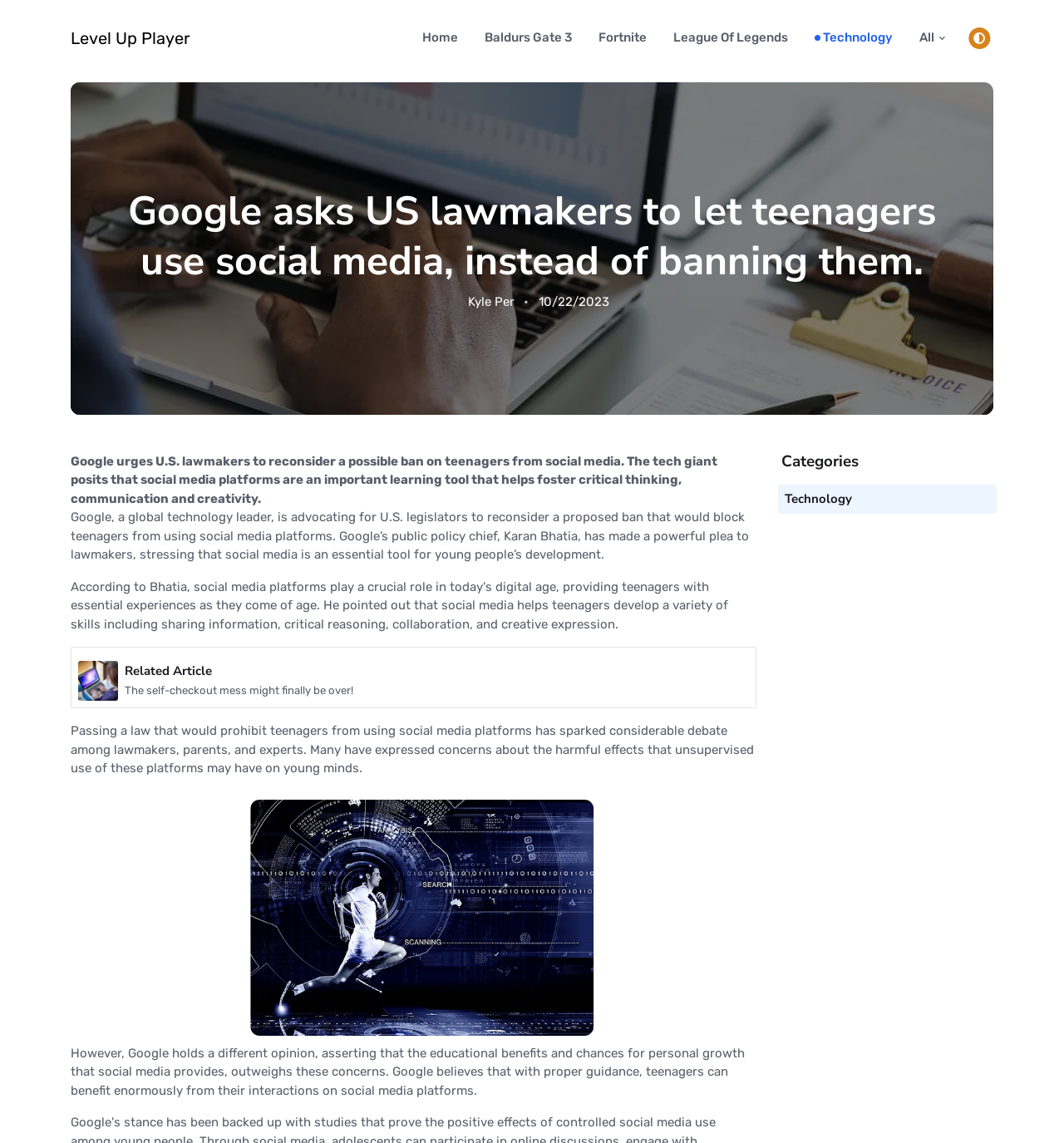Find the bounding box coordinates for the element that must be clicked to complete the instruction: "Click on Level Up Player". The coordinates should be four float numbers between 0 and 1, indicated as [left, top, right, bottom].

[0.066, 0.0, 0.179, 0.066]